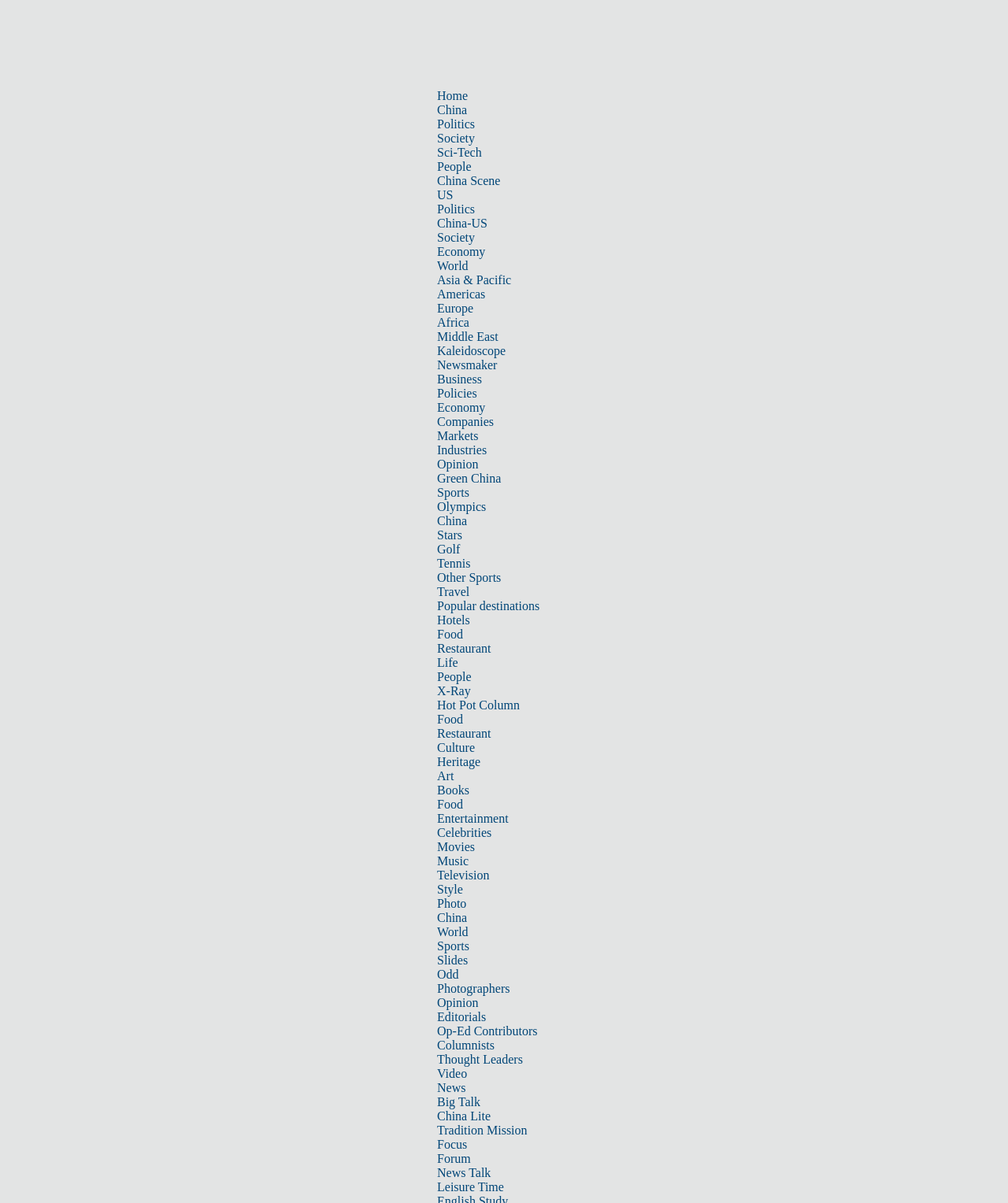Please find the bounding box coordinates of the element that must be clicked to perform the given instruction: "Check the 'Opinion' section". The coordinates should be four float numbers from 0 to 1, i.e., [left, top, right, bottom].

[0.434, 0.38, 0.475, 0.391]